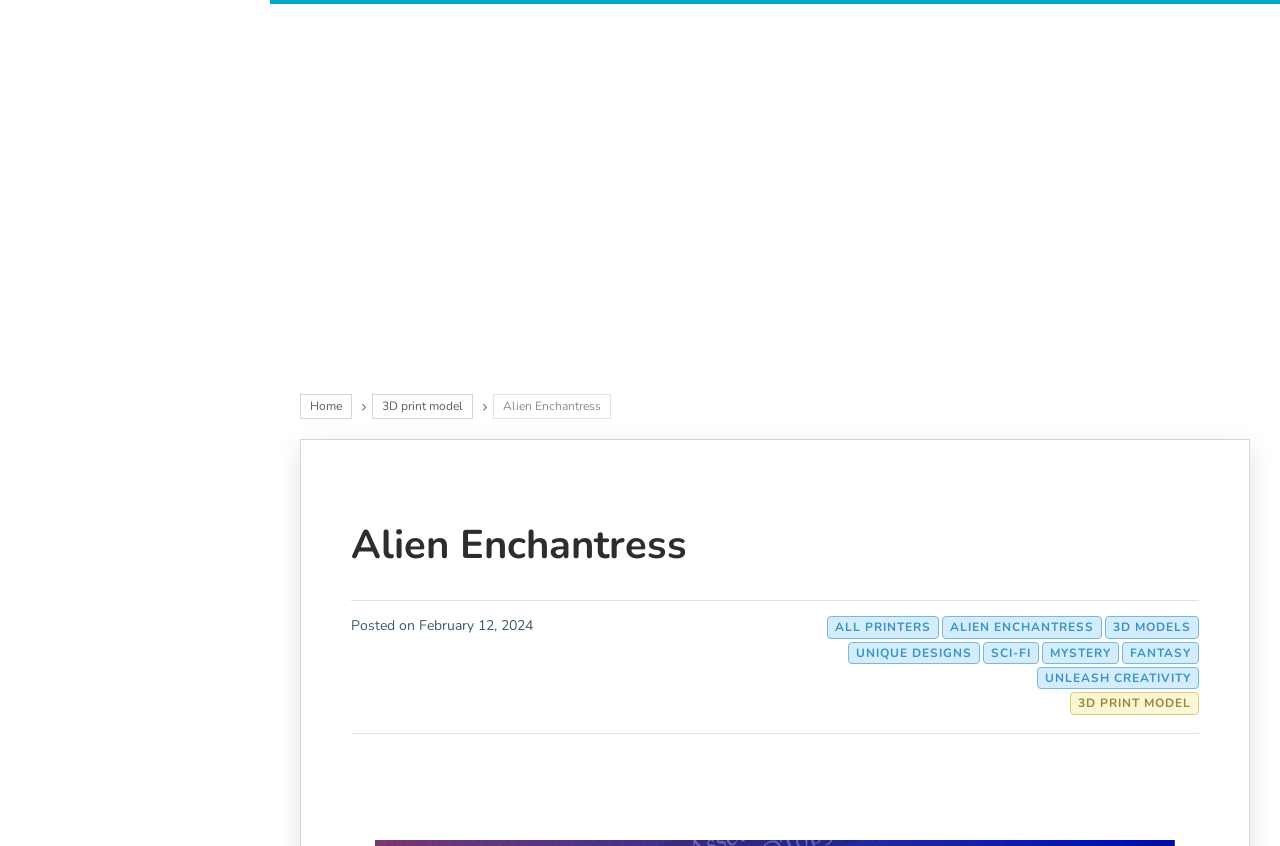Write a detailed summary of the webpage.

The webpage is titled "Alien Enchantress – AssetsFree.com" and appears to be a website that provides free 3D print models, STL files, DAZ 3D, Poser, PBR textures, and Photoshop resources. 

At the top left corner, there is a logo image with a corresponding link. Next to the logo, there is a search box labeled "Search for:". 

Below the search box, there are several links arranged vertically, including "Home", "3D print model", "DAZ 3D & Poser", "Unreal Engine", "3D Models", and "Photoshop". These links are positioned on the left side of the page.

On the right side of the page, there is a section with a heading "Alien Enchantress" and a subheading "Posted on February 12, 2024". Below this section, there are several links categorized by themes, such as "3D MODELS", "ALIEN ENCHANTRESS", "ALL PRINTERS", "FANTASY", "MYSTERY", "SCI-FI", "UNIQUE DESIGNS", and "UNLEASH CREATIVITY". 

There are two advertisements on the page, one located at the top right corner and the other at the bottom right corner. 

In the middle of the page, there is a paragraph of text that describes the website's purpose, stating that it provides users with access to a large catalog of 3D models and animation projects for printing and animation.